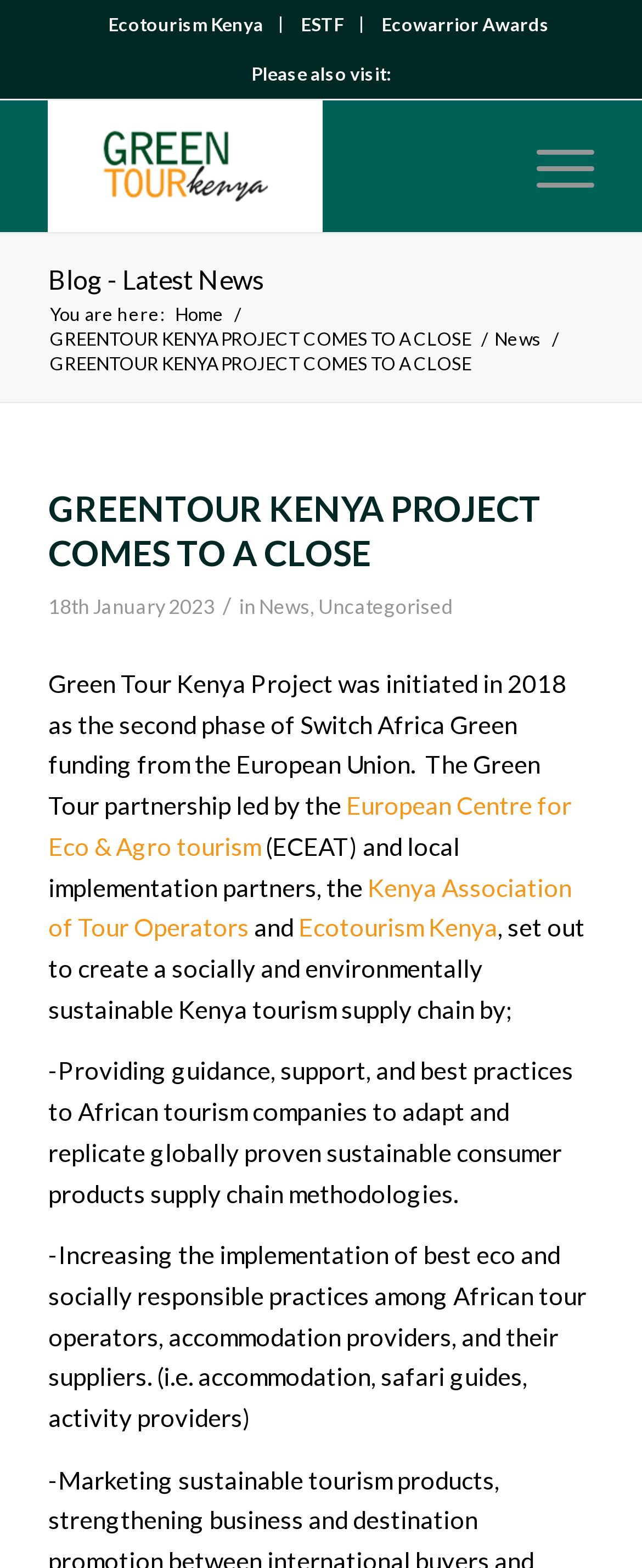Please find and report the bounding box coordinates of the element to click in order to perform the following action: "Click on Ecotourism Kenya". The coordinates should be expressed as four float numbers between 0 and 1, in the format [left, top, right, bottom].

[0.144, 0.01, 0.438, 0.021]